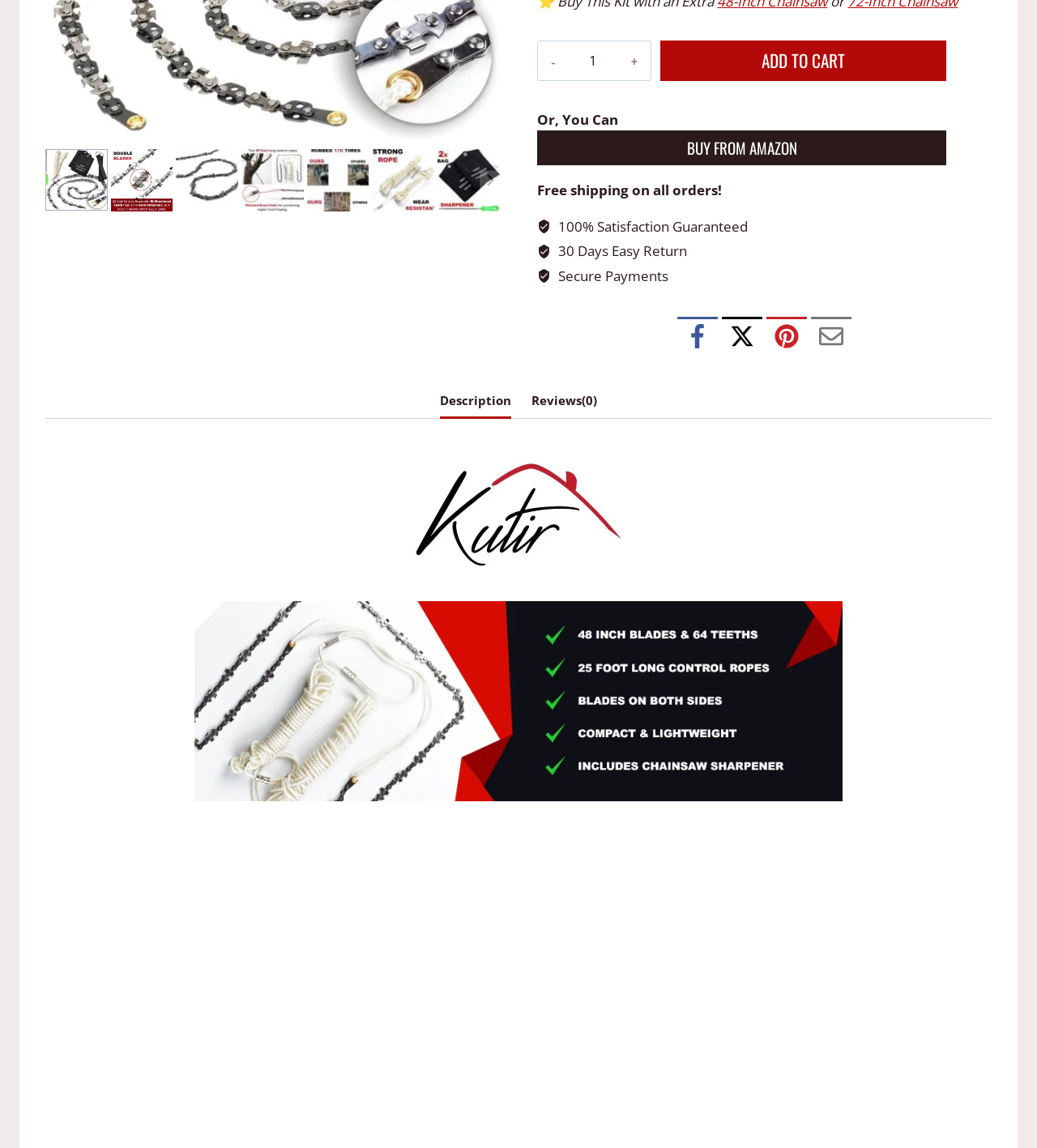Determine the bounding box coordinates for the HTML element described here: "aria-label="X"".

[0.696, 0.276, 0.735, 0.311]